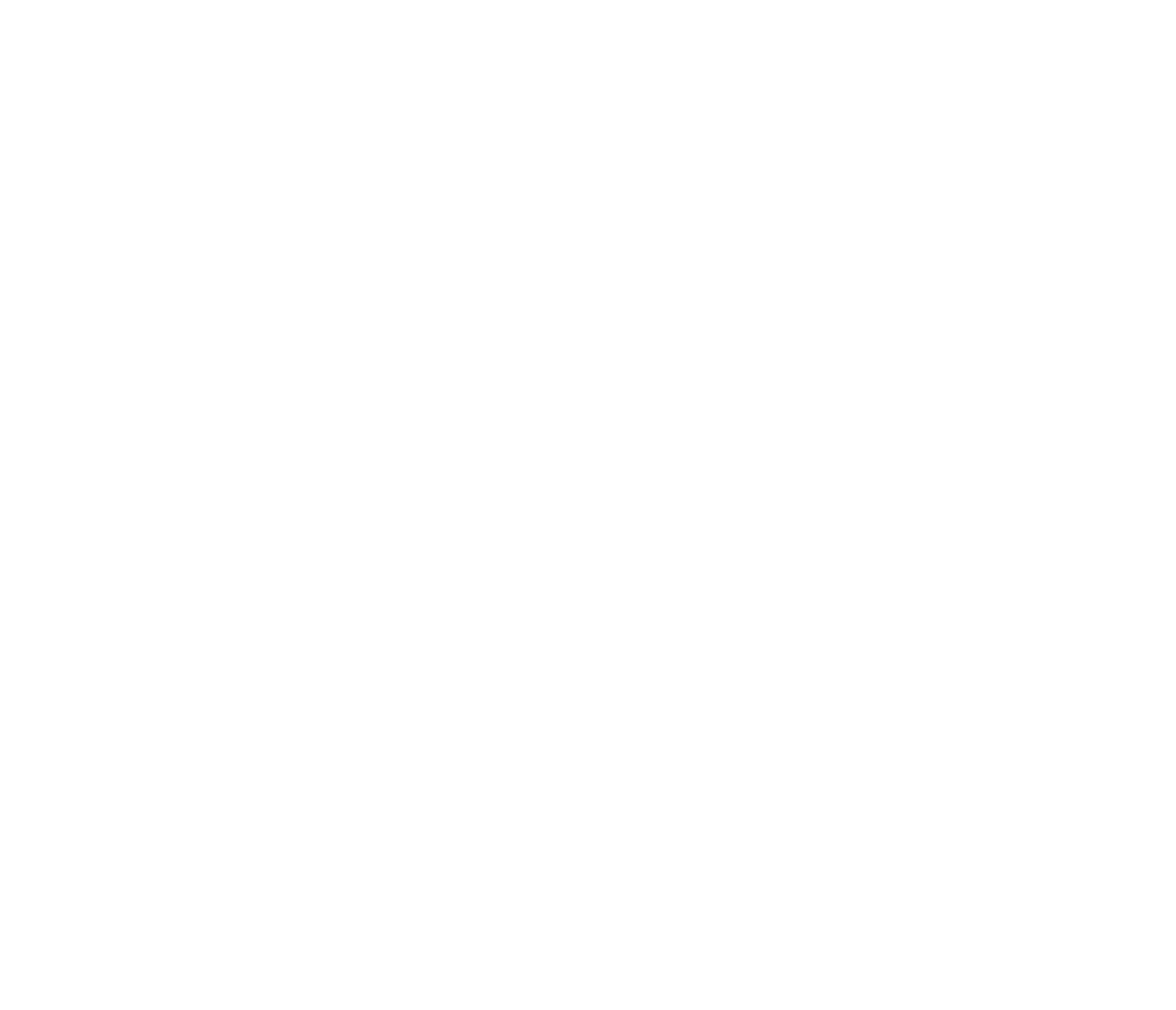Please pinpoint the bounding box coordinates for the region I should click to adhere to this instruction: "Open the Plesk page on Facebook".

[0.59, 0.708, 0.612, 0.733]